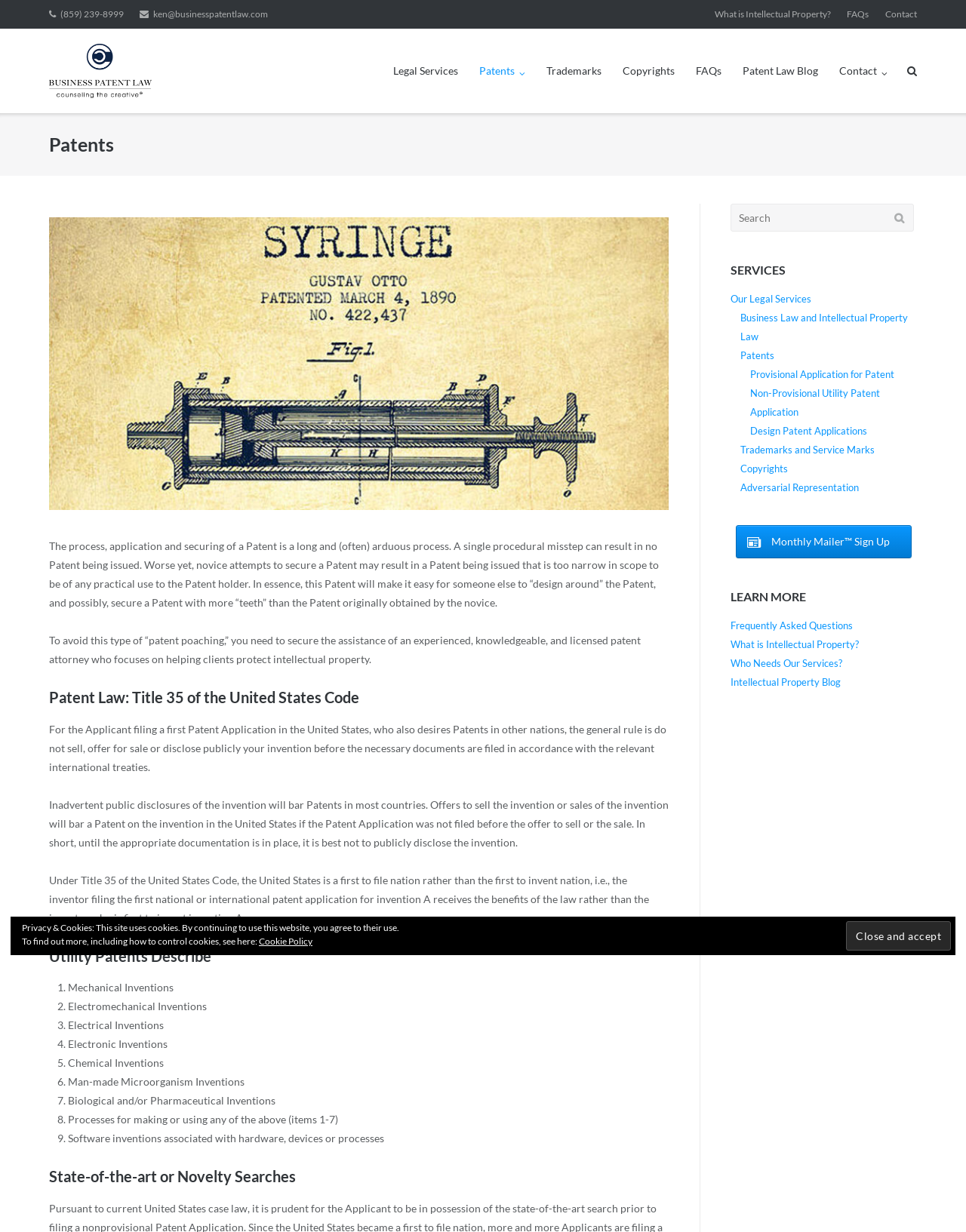Locate the bounding box of the UI element described in the following text: "alt="Business Patent Law, PLLC Logo"".

[0.051, 0.036, 0.157, 0.08]